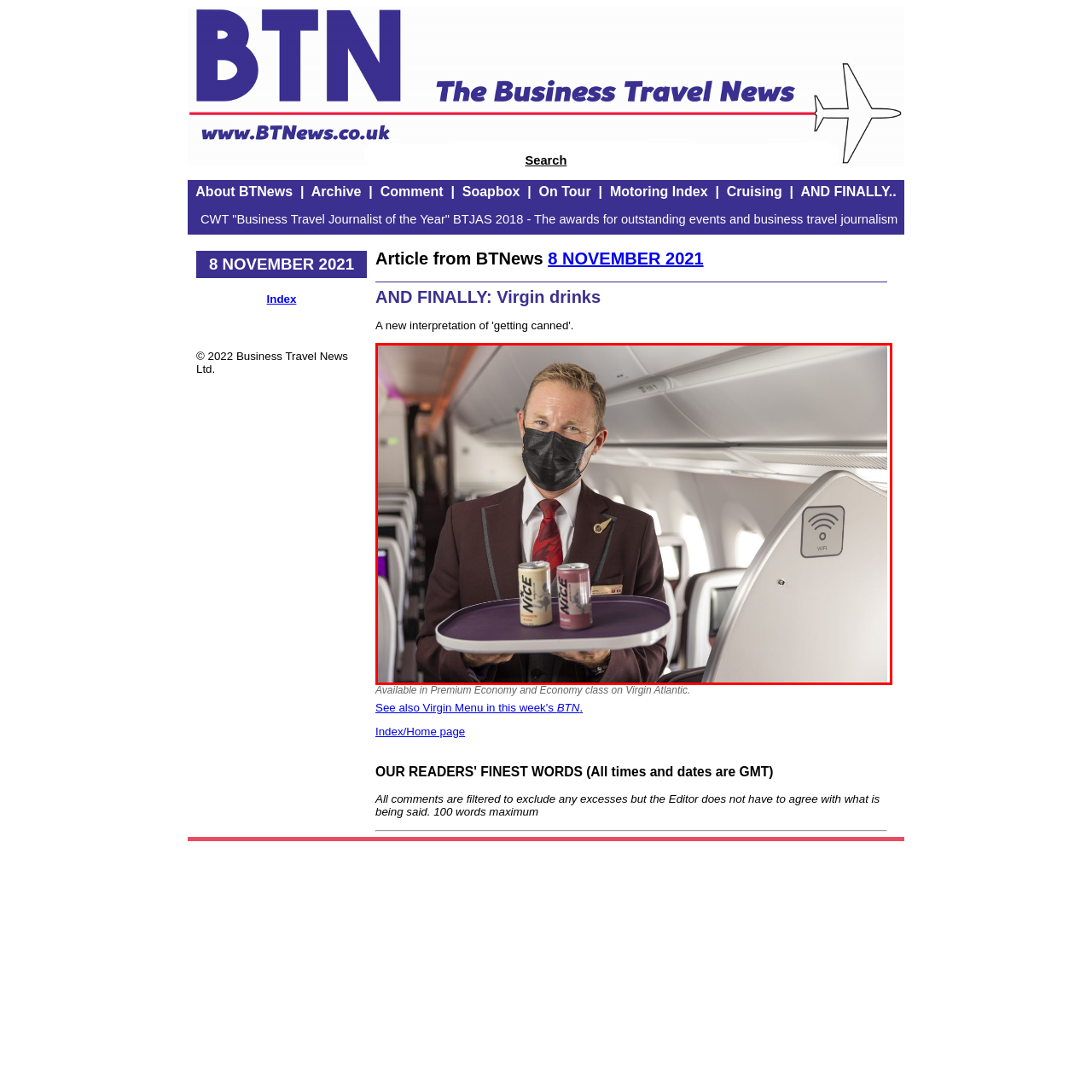Look at the image inside the red box and answer the question with a single word or phrase:
What is the flight attendant wearing on their face?

A black mask